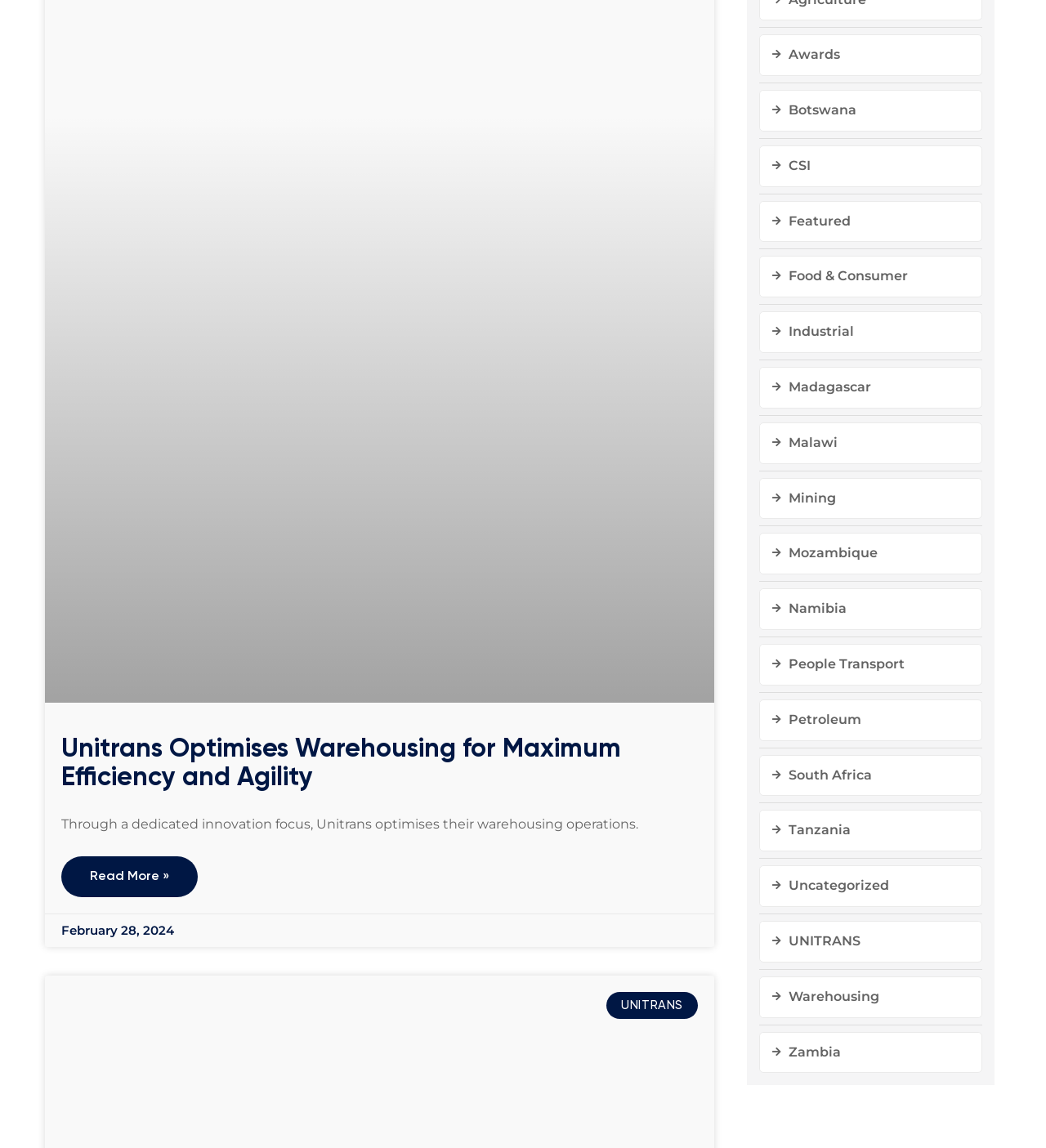Please find the bounding box coordinates of the element that needs to be clicked to perform the following instruction: "Go to UNITRANS". The bounding box coordinates should be four float numbers between 0 and 1, represented as [left, top, right, bottom].

[0.726, 0.802, 0.939, 0.838]